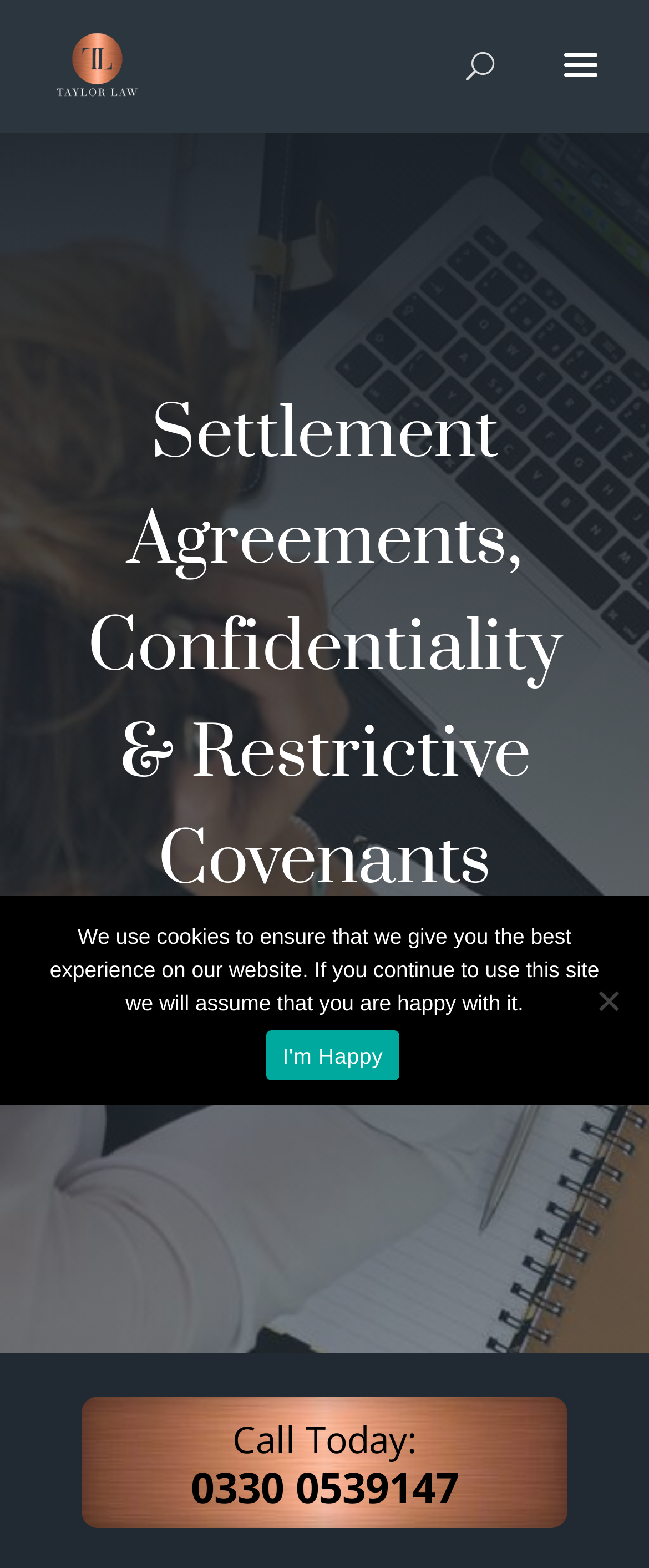What is the category of the law firm's services?
Provide a detailed and well-explained answer to the question.

The text 'Legal services for employers' suggests that the law firm provides services specifically to employers, which categorizes their services as employer services.